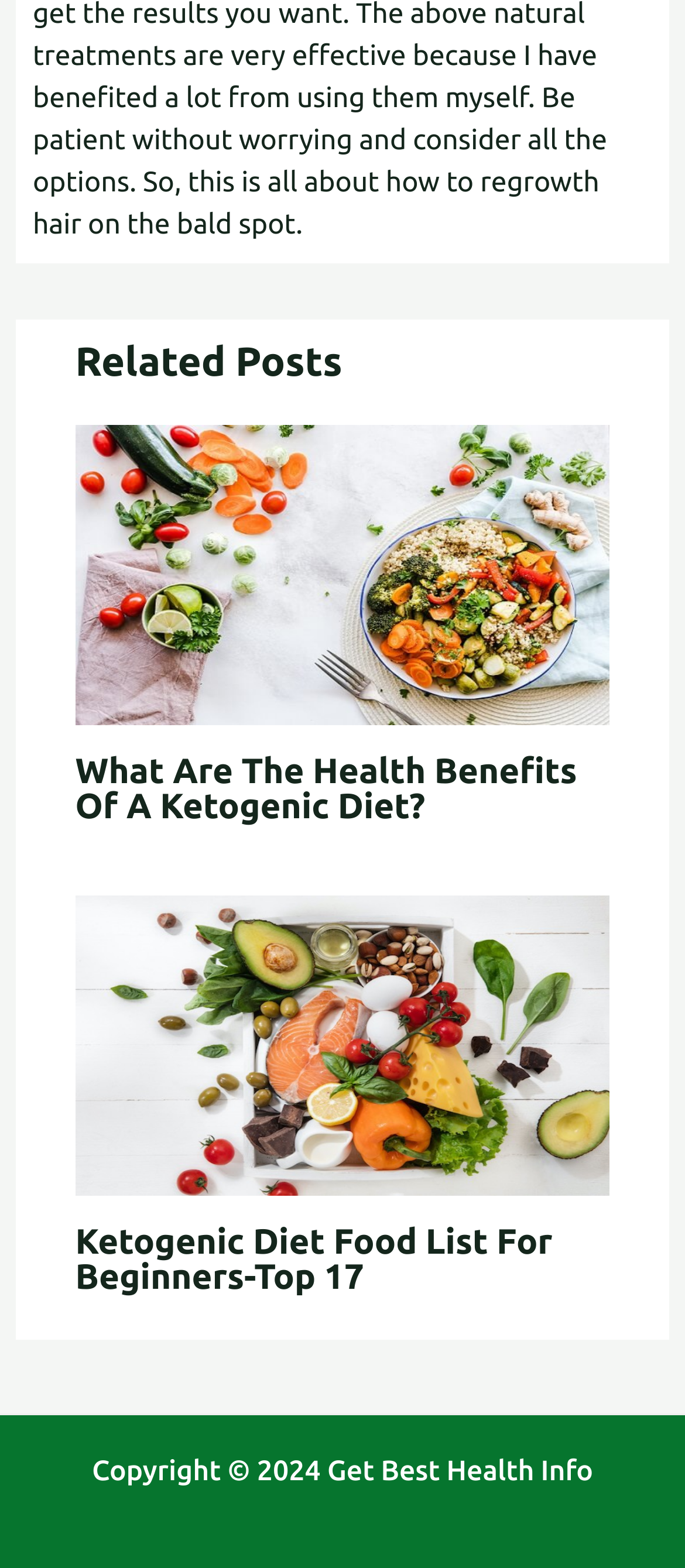Please give a one-word or short phrase response to the following question: 
What is the purpose of the links in the related posts?

To read more